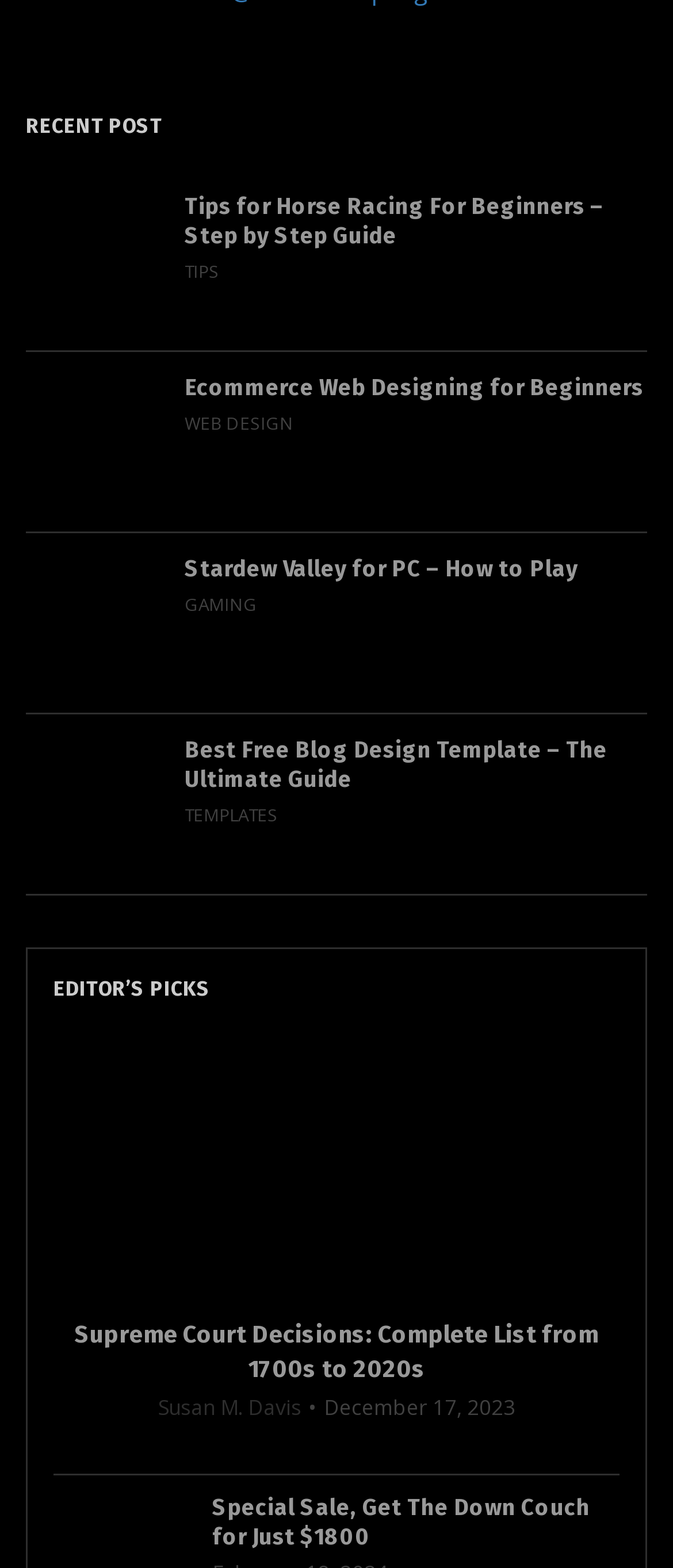Determine the bounding box coordinates for the area that should be clicked to carry out the following instruction: "Learn how to play Stardew Valley for PC".

[0.038, 0.354, 0.244, 0.442]